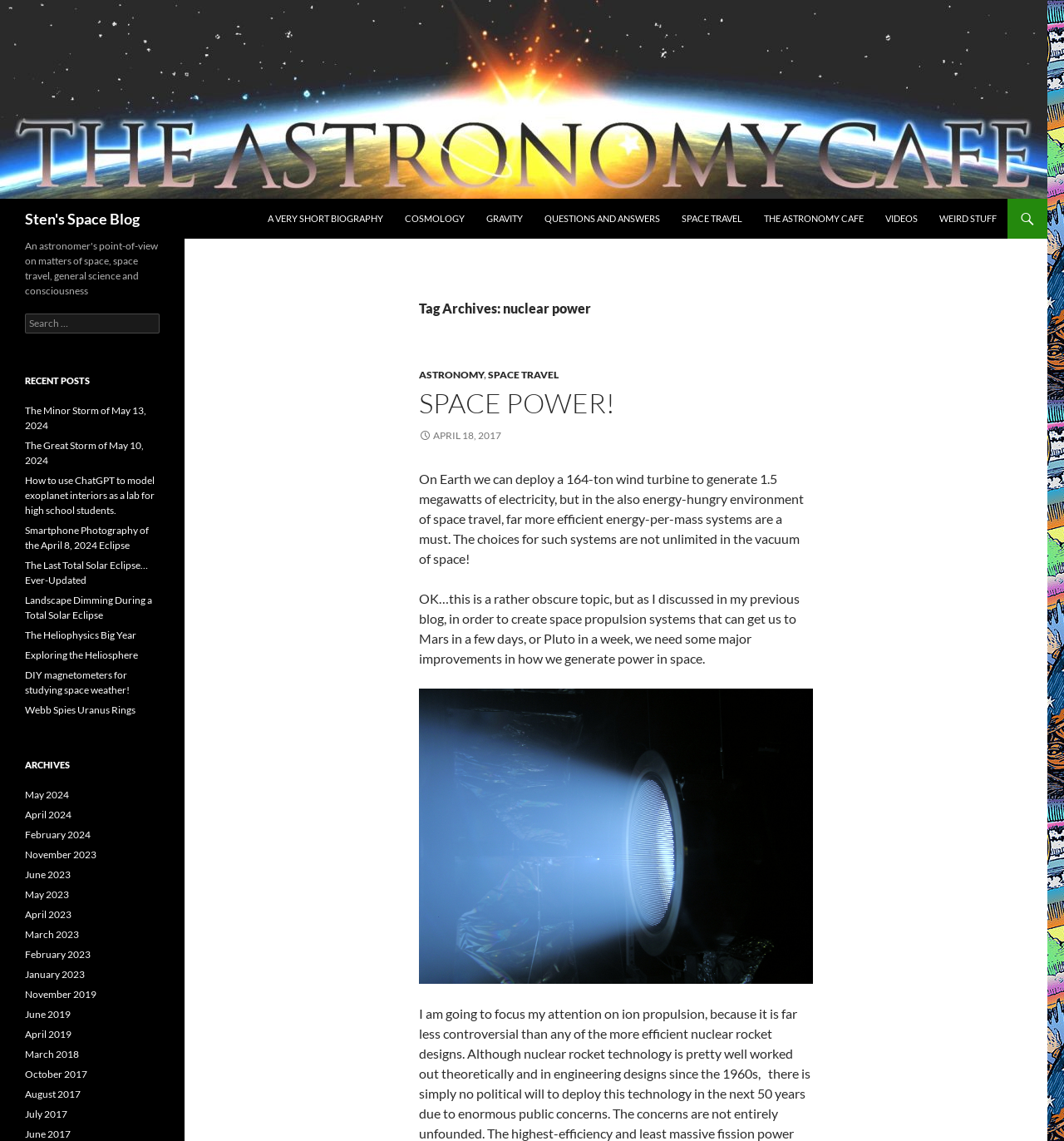Find the bounding box coordinates of the element I should click to carry out the following instruction: "Learn about space power".

[0.394, 0.338, 0.578, 0.368]